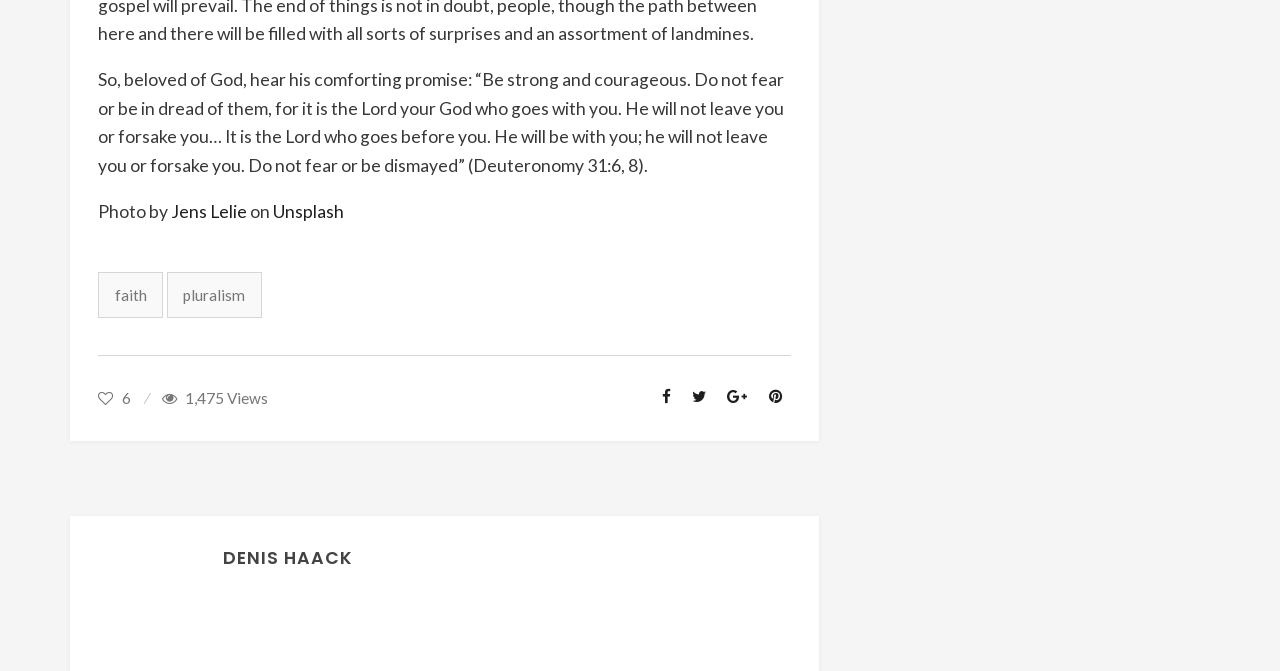Highlight the bounding box coordinates of the element you need to click to perform the following instruction: "Visit the photographer's profile."

[0.134, 0.299, 0.193, 0.33]